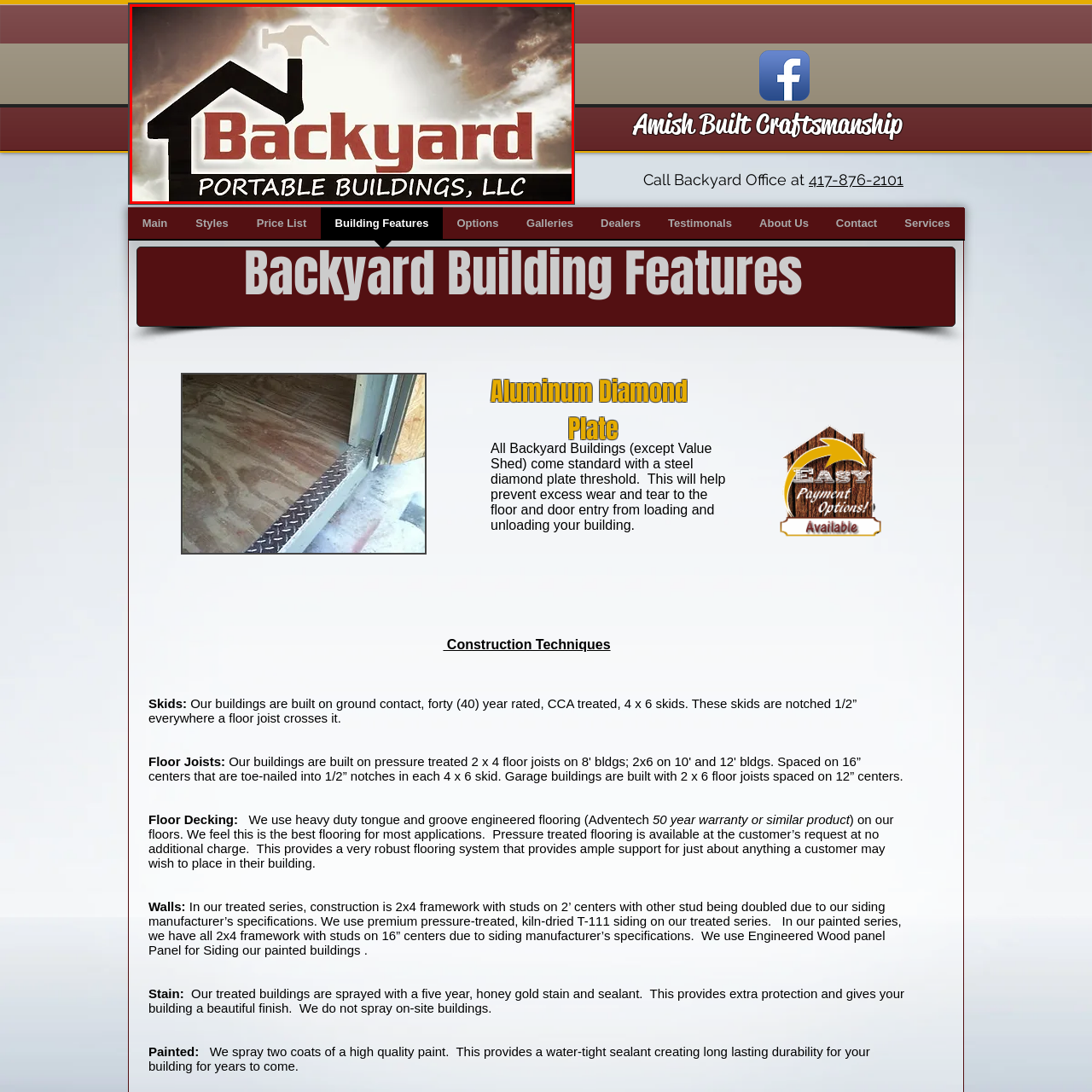Deliver a detailed account of the image that lies within the red box.

The image features the logo of "Backyard Portable Buildings, LLC," prominently displayed against a dramatic sky backdrop. The logo incorporates a stylized house silhouette, with a hammer symbolizing construction, emphasizing the craftsmanship involved in their products. The word "Backyard" is bold and stands out, drawing attention to the brand's focus on outdoor structures, while "Portable Buildings, LLC" is presented in a more understated font. This design effectively conveys both the quality and the functionality of portable buildings, aligning with the company's commitment to providing high-quality outdoor solutions.